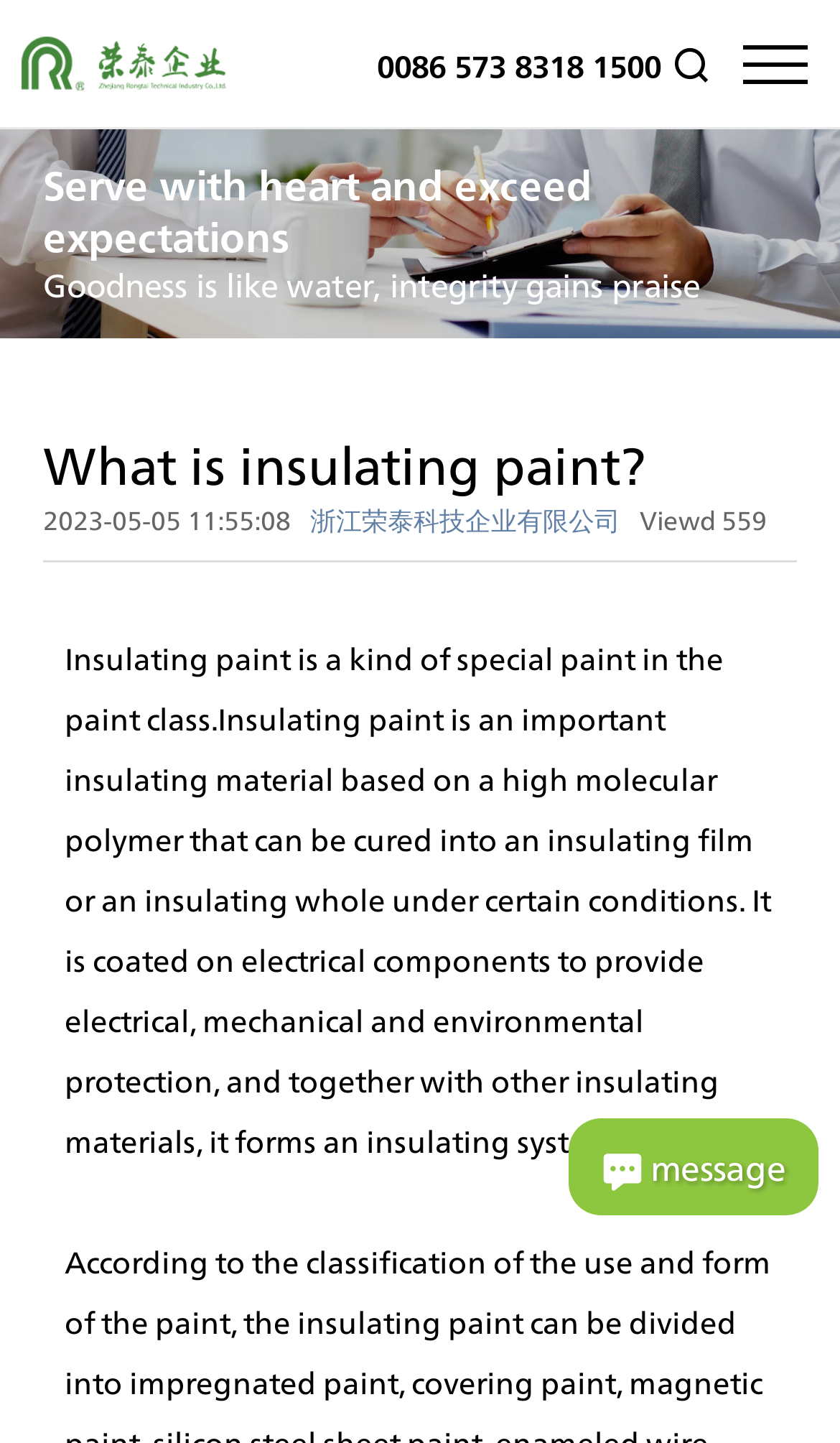Using the format (top-left x, top-left y, bottom-right x, bottom-right y), provide the bounding box coordinates for the described UI element. All values should be floating point numbers between 0 and 1: parent_node: 0086 573 8318 1500

[0.846, 0.0, 1.0, 0.09]